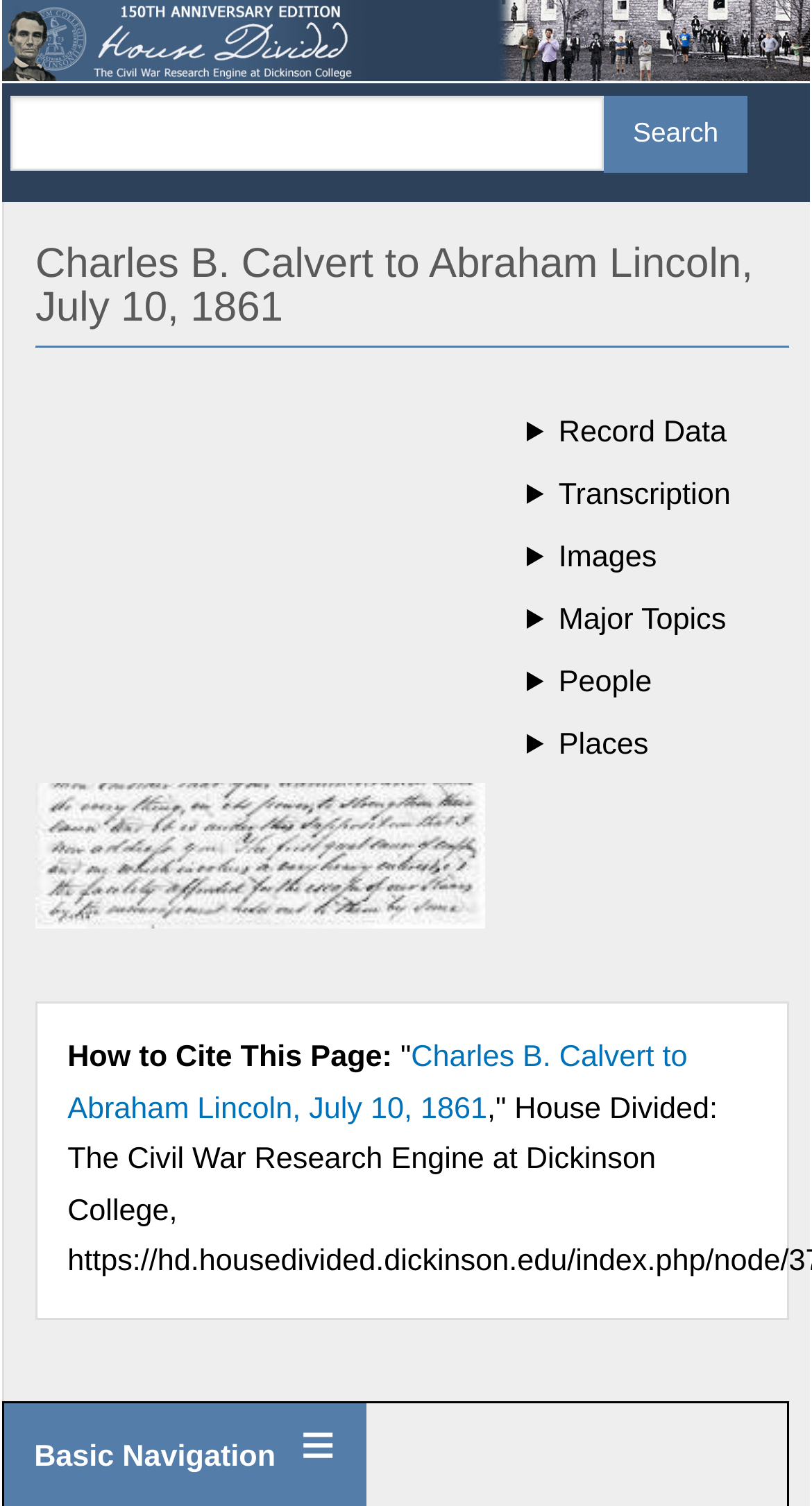Please predict the bounding box coordinates of the element's region where a click is necessary to complete the following instruction: "View the transcription of the letter". The coordinates should be represented by four float numbers between 0 and 1, i.e., [left, top, right, bottom].

[0.044, 0.313, 0.972, 0.354]